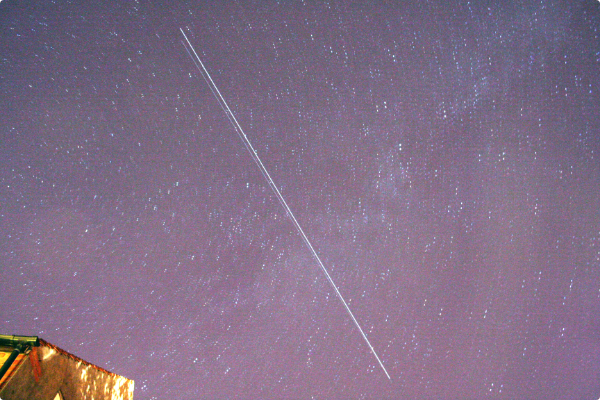What event is highlighted in this photograph?
Please provide a single word or phrase answer based on the image.

Space Shuttle STS-118 docking with ISS